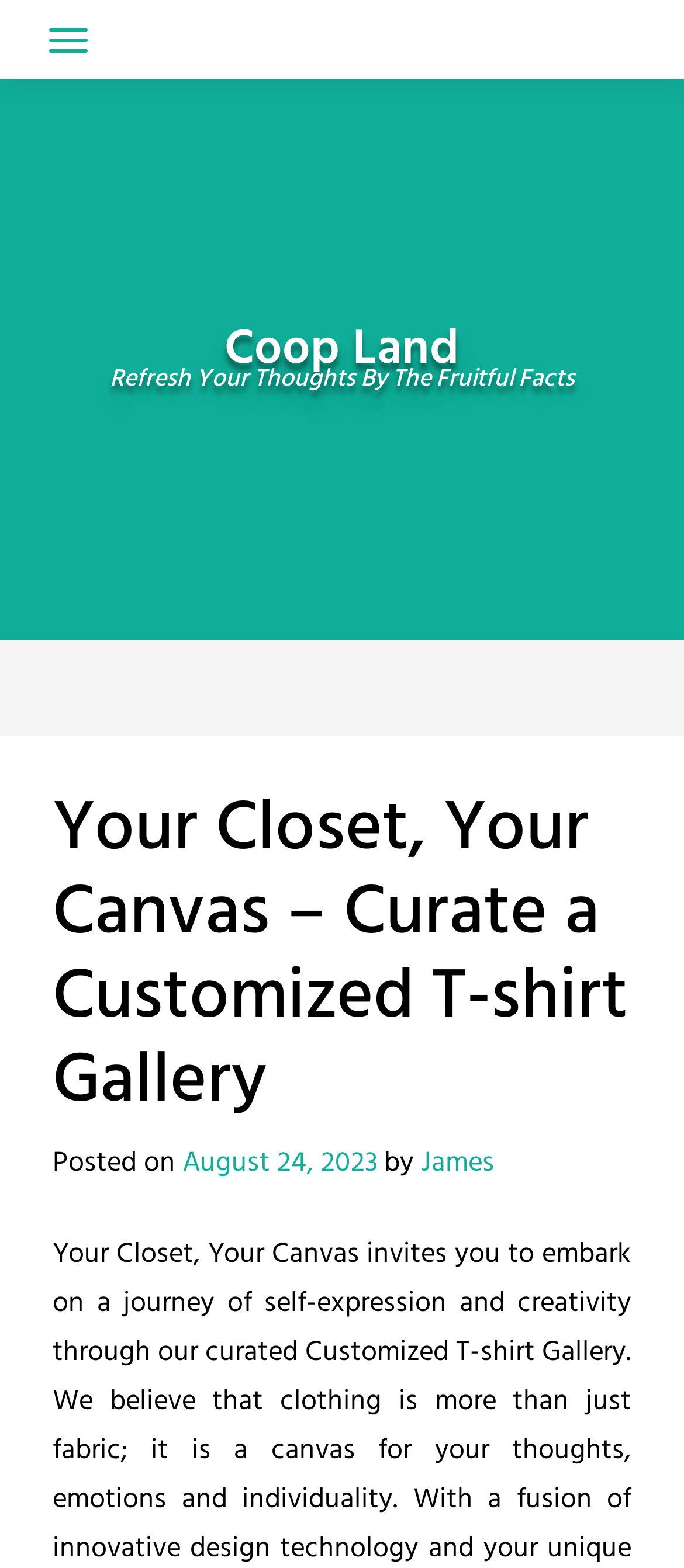Summarize the webpage with intricate details.

The webpage appears to be a blog post or article page. At the top, there is a primary navigation menu that spans the entire width of the page. Within this menu, there is a toggle navigation button located on the left side. 

Below the navigation menu, the brand name "Coop Land" is prominently displayed in the top-center of the page. 

Further down, there is a heading that reads "Your Closet, Your Canvas – Curate a Customized T-shirt Gallery" which is centered on the page. This heading is accompanied by a subheading that says "Refresh Your Thoughts By The Fruitful Facts" located above it. 

The main content of the page is a blog post or article, which is divided into sections. The post is titled "Your Closet, Your Canvas – Curate a Customized T-shirt Gallery" and is dated "August 24, 2023", with the author being "James". The post's metadata, including the date and author, is located below the title.